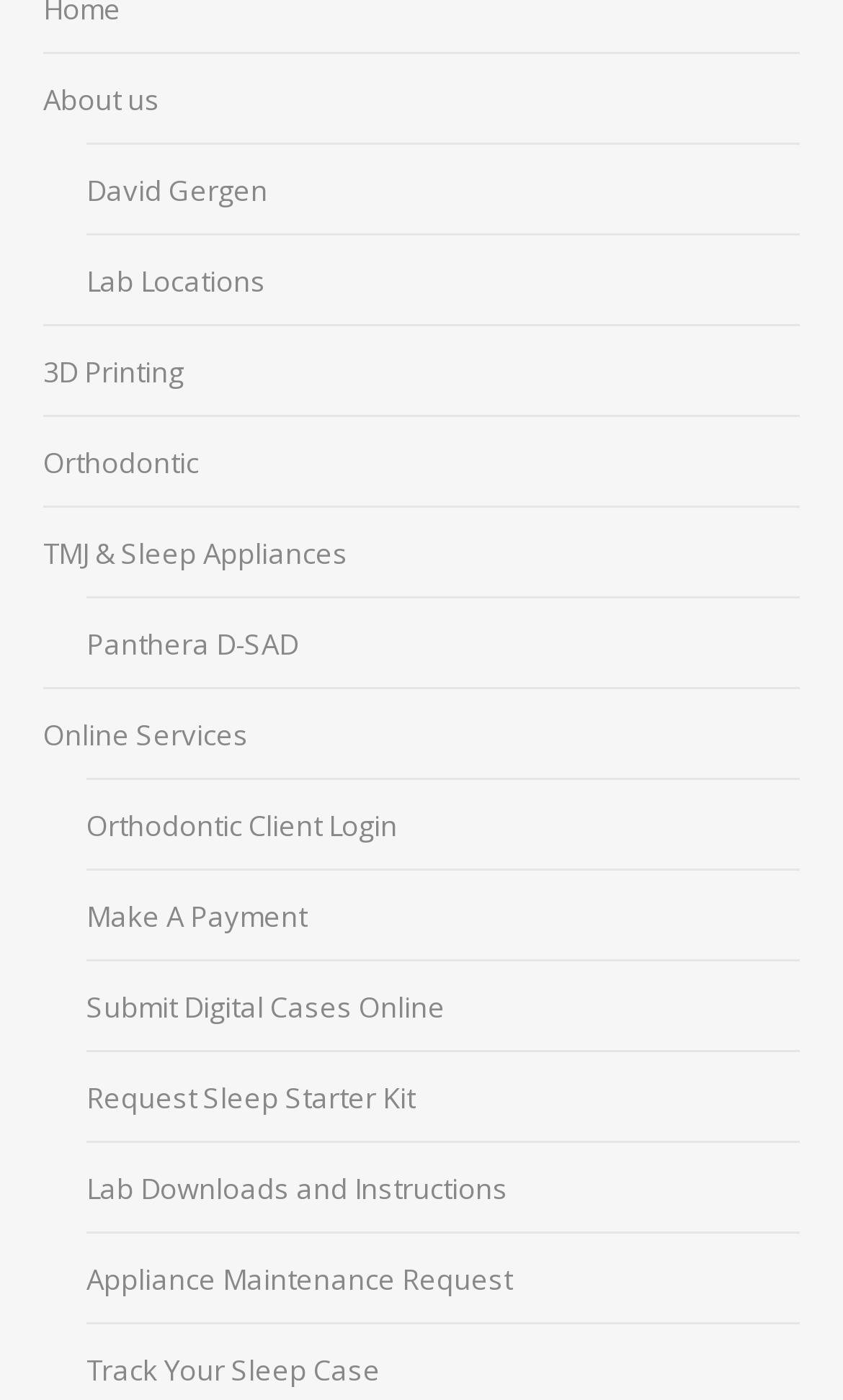Please give the bounding box coordinates of the area that should be clicked to fulfill the following instruction: "Explore 3D printing services". The coordinates should be in the format of four float numbers from 0 to 1, i.e., [left, top, right, bottom].

[0.051, 0.252, 0.256, 0.279]